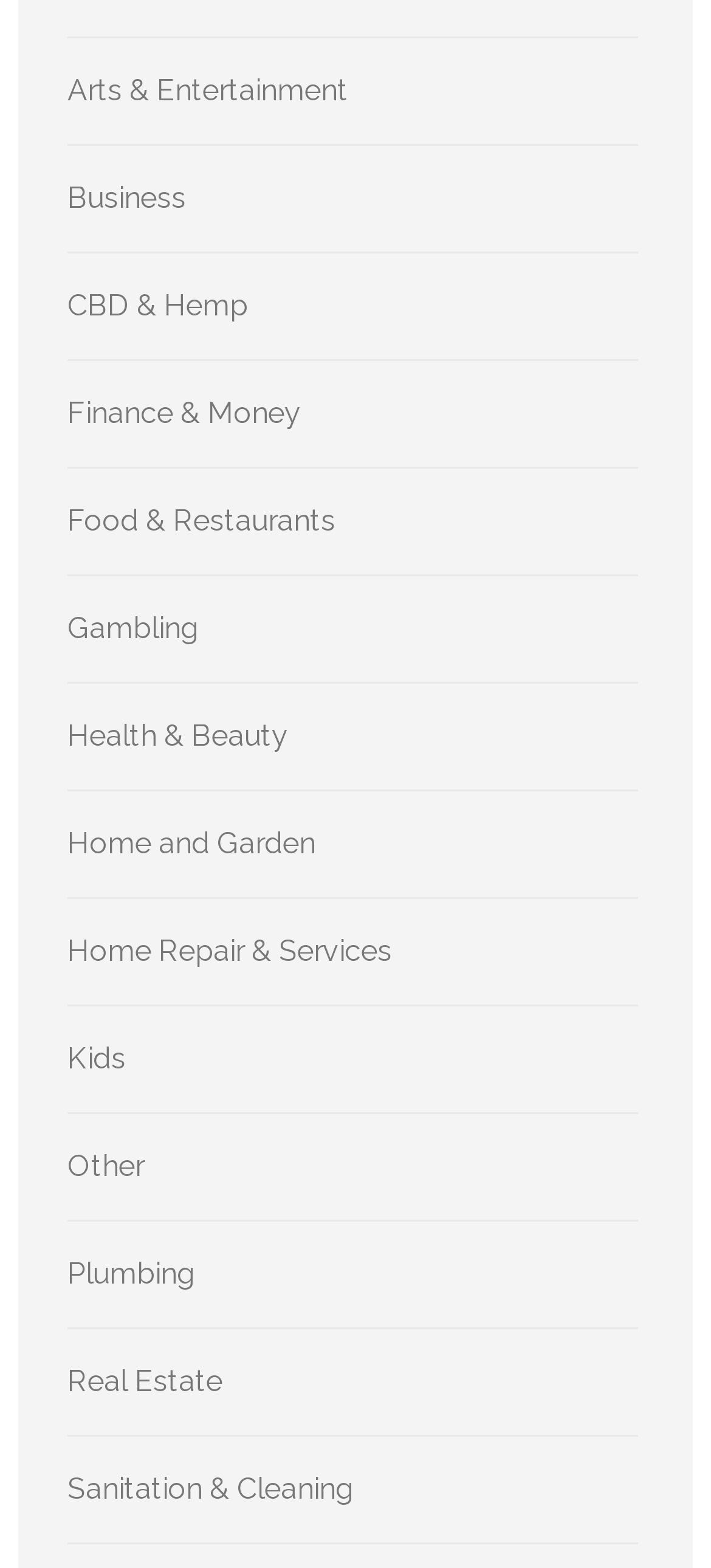How many links are there on this webpage?
Please provide a single word or phrase in response based on the screenshot.

15